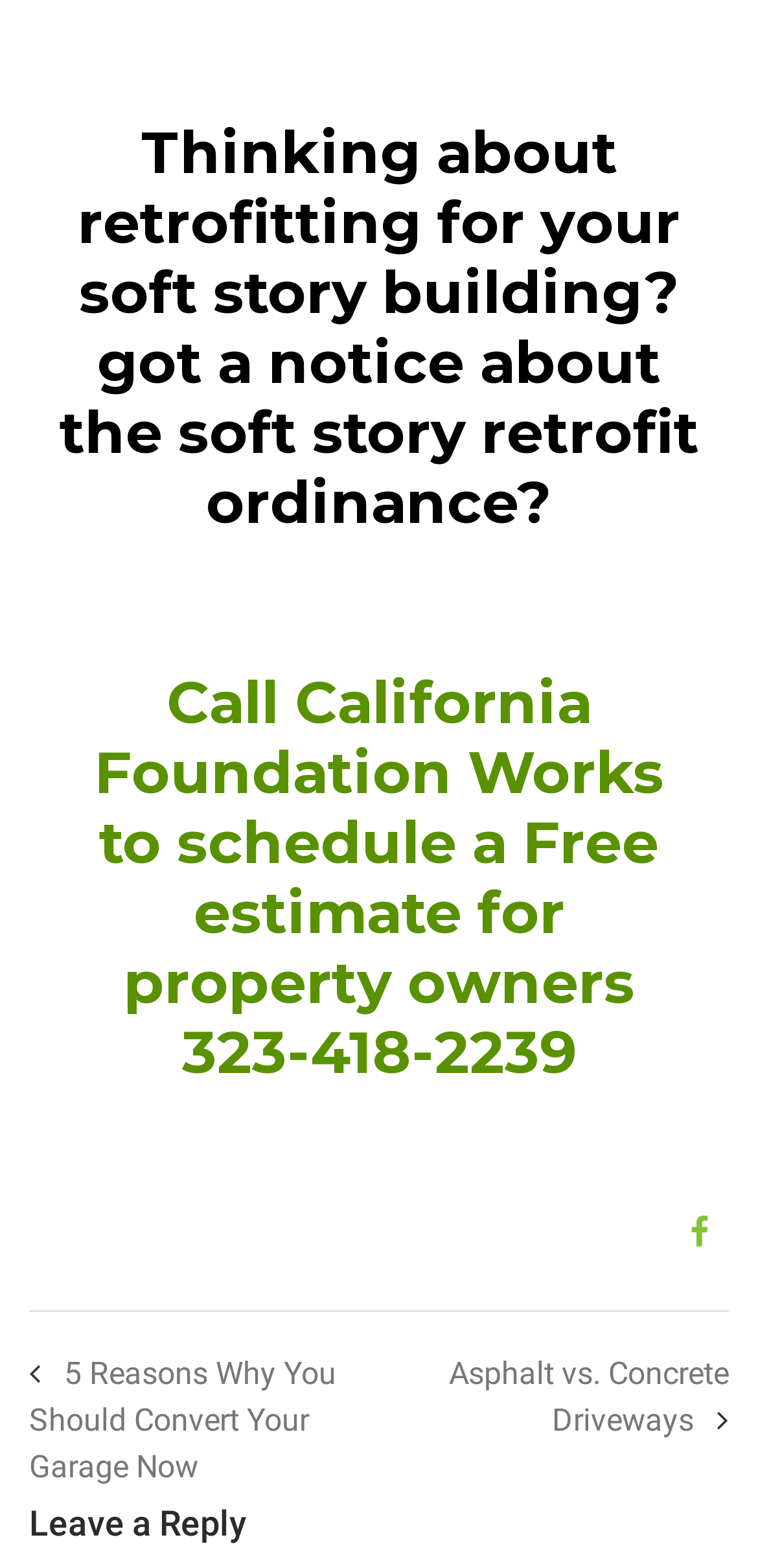Answer the following inquiry with a single word or phrase:
How many links are present below the separator?

2